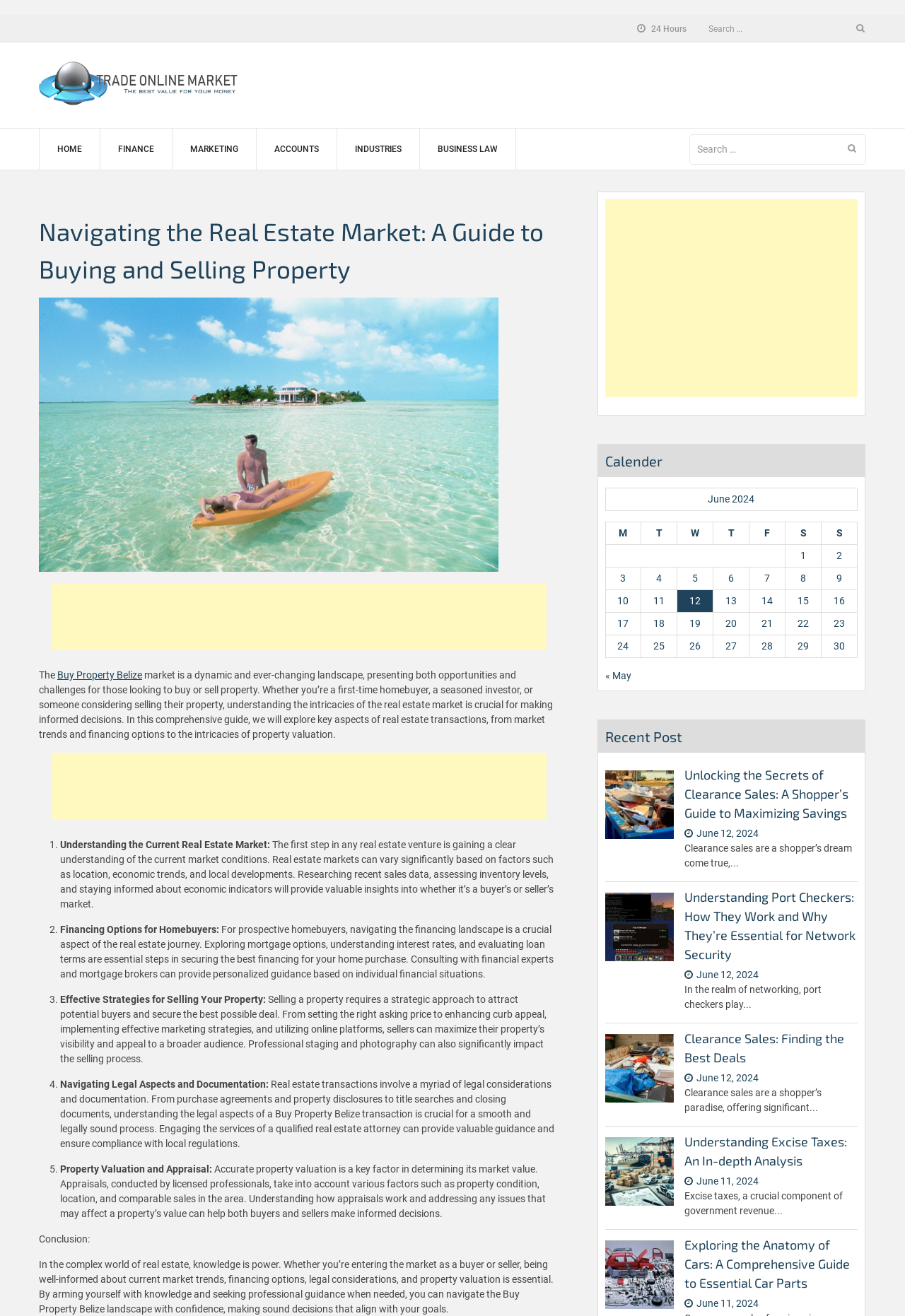Identify the bounding box coordinates of the element that should be clicked to fulfill this task: "Search for Buy Property Belize". The coordinates should be provided as four float numbers between 0 and 1, i.e., [left, top, right, bottom].

[0.762, 0.102, 0.957, 0.125]